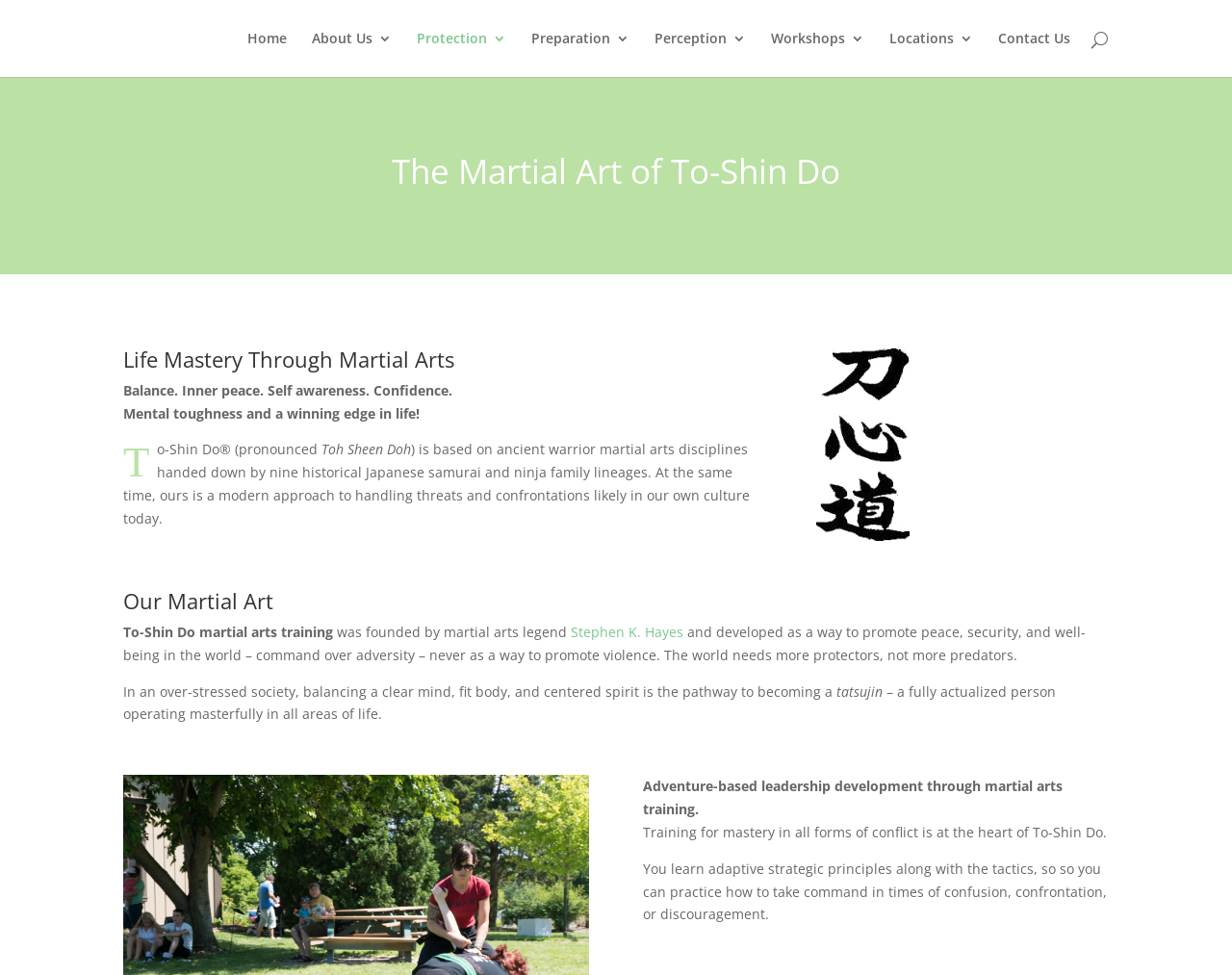Determine the bounding box coordinates of the clickable element to complete this instruction: "Go to Contact Us". Provide the coordinates in the format of four float numbers between 0 and 1, [left, top, right, bottom].

[0.81, 0.033, 0.869, 0.079]